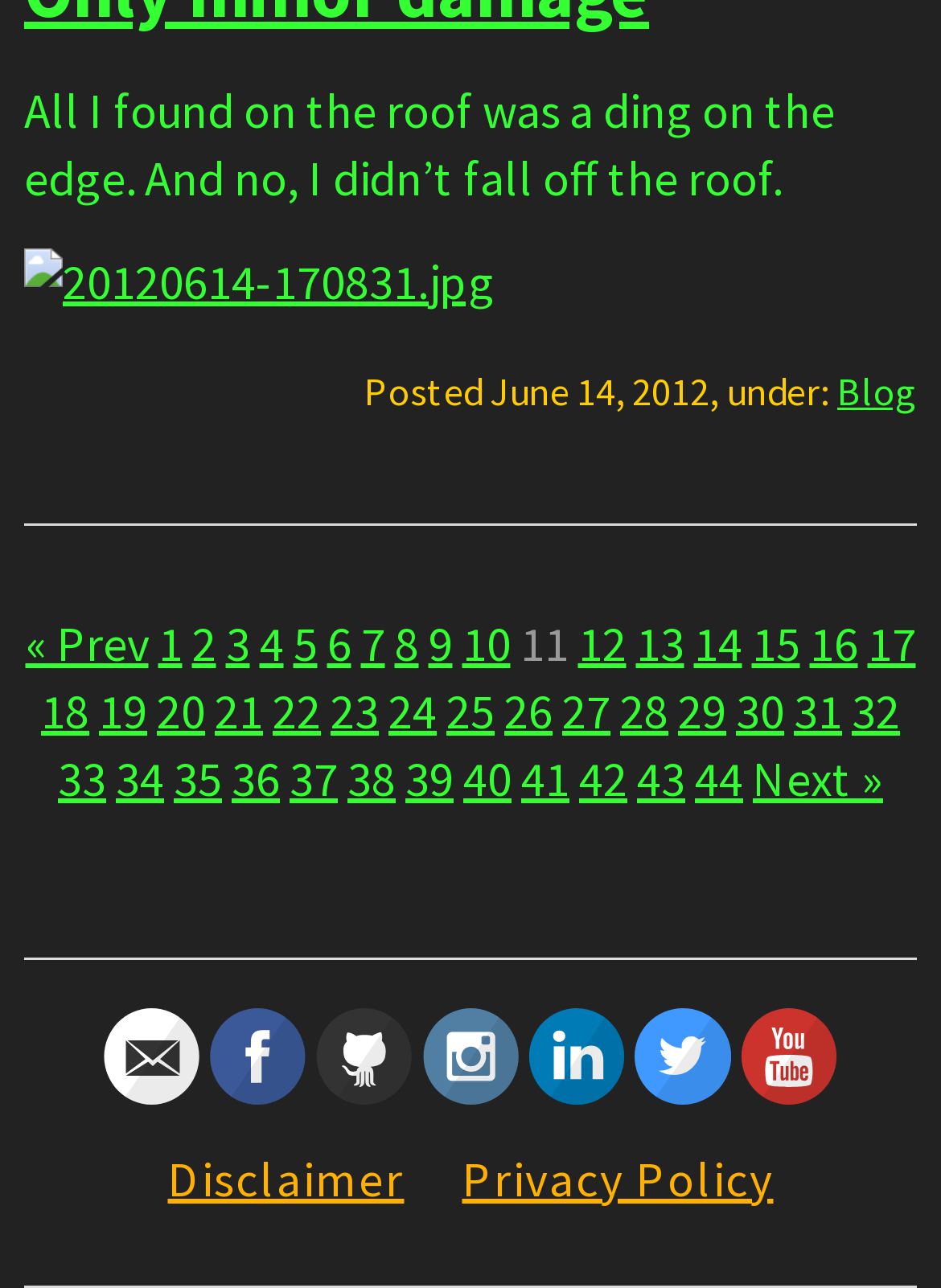What is the date of the blog post?
Could you answer the question in a detailed manner, providing as much information as possible?

I found the date of the blog post by looking at the text 'Posted June 14, 2012, under:' which is located below the image on the webpage.